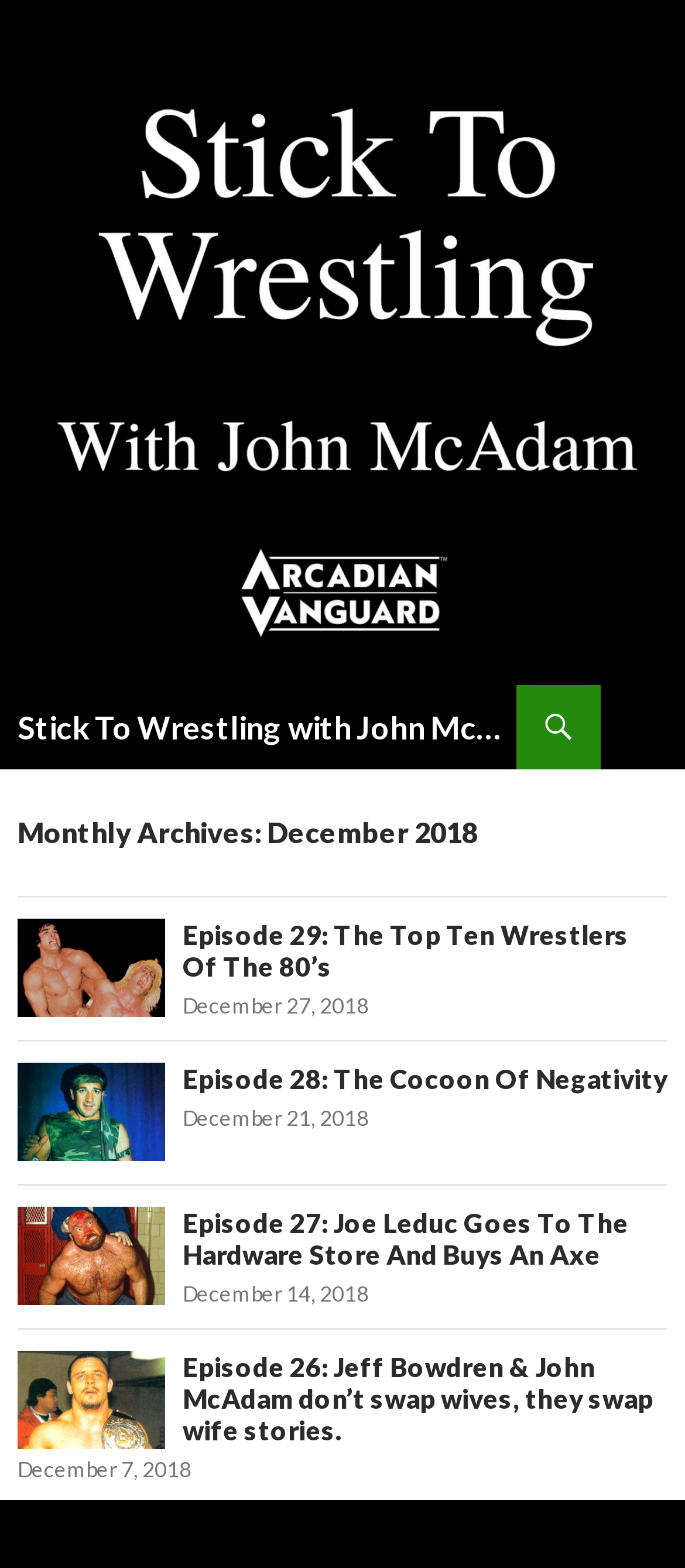How many articles are on this webpage?
Give a one-word or short phrase answer based on the image.

4